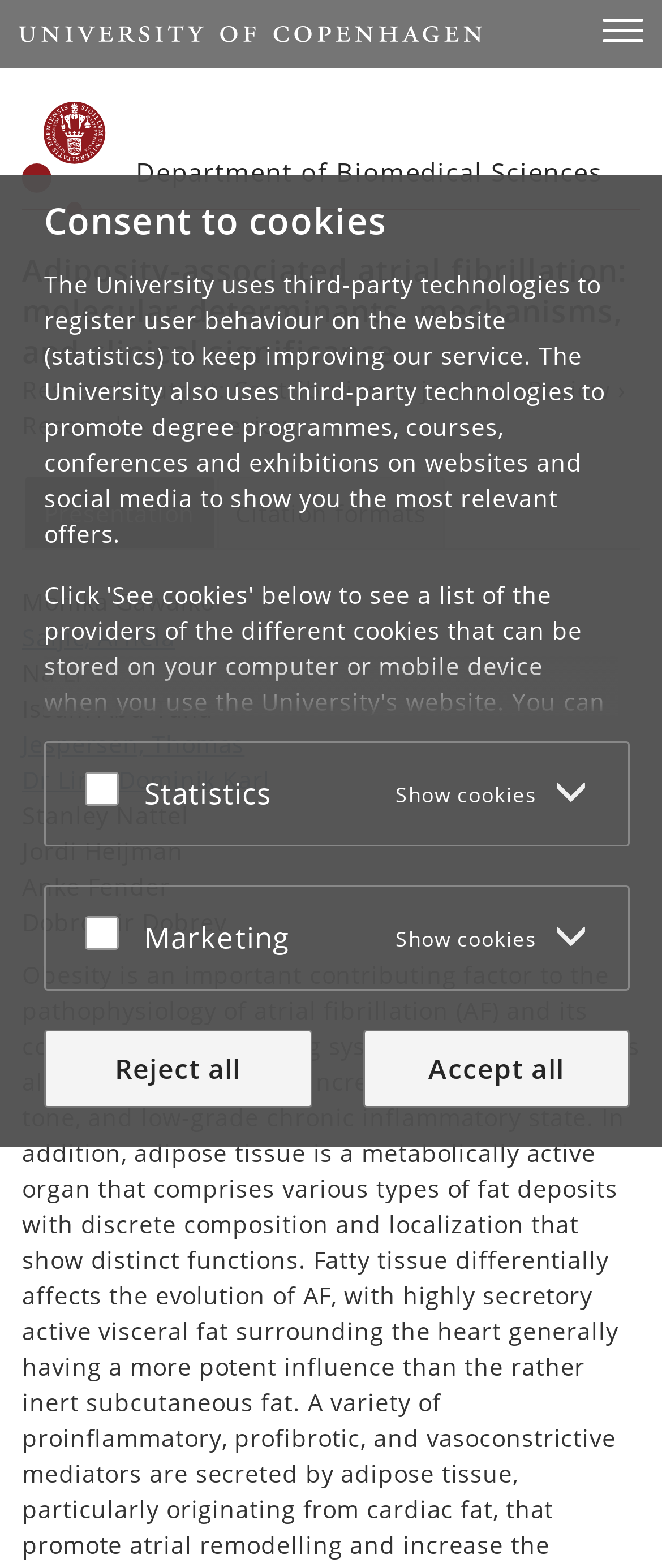Based on the image, please elaborate on the answer to the following question:
Who is the first author listed?

The list of authors is located in the main content area of the webpage, and the first author listed is Monika Gawalko, followed by other authors such as Saljic, Arnela, Na Li, and others.